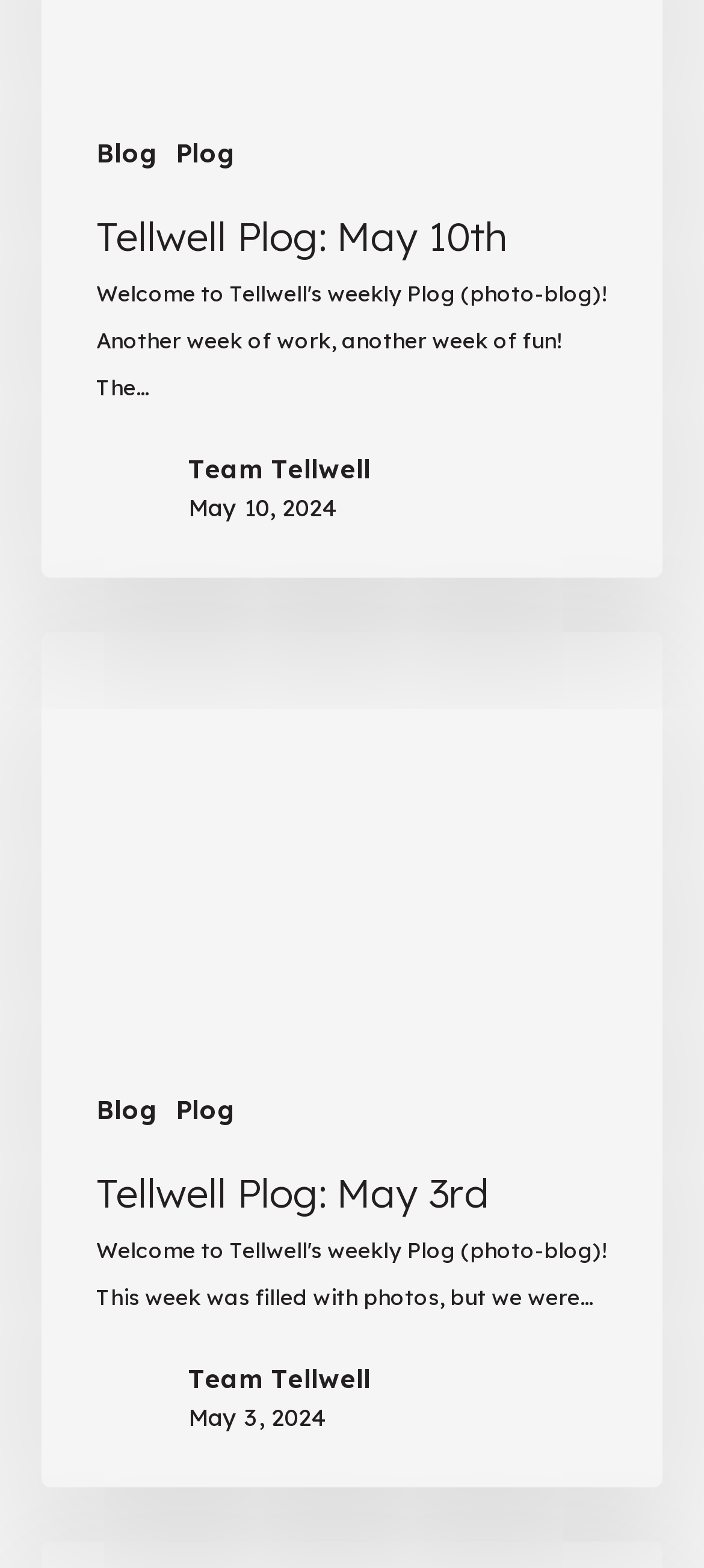Can you specify the bounding box coordinates of the area that needs to be clicked to fulfill the following instruction: "view the 'Team Tellwell' image"?

[0.137, 0.288, 0.234, 0.332]